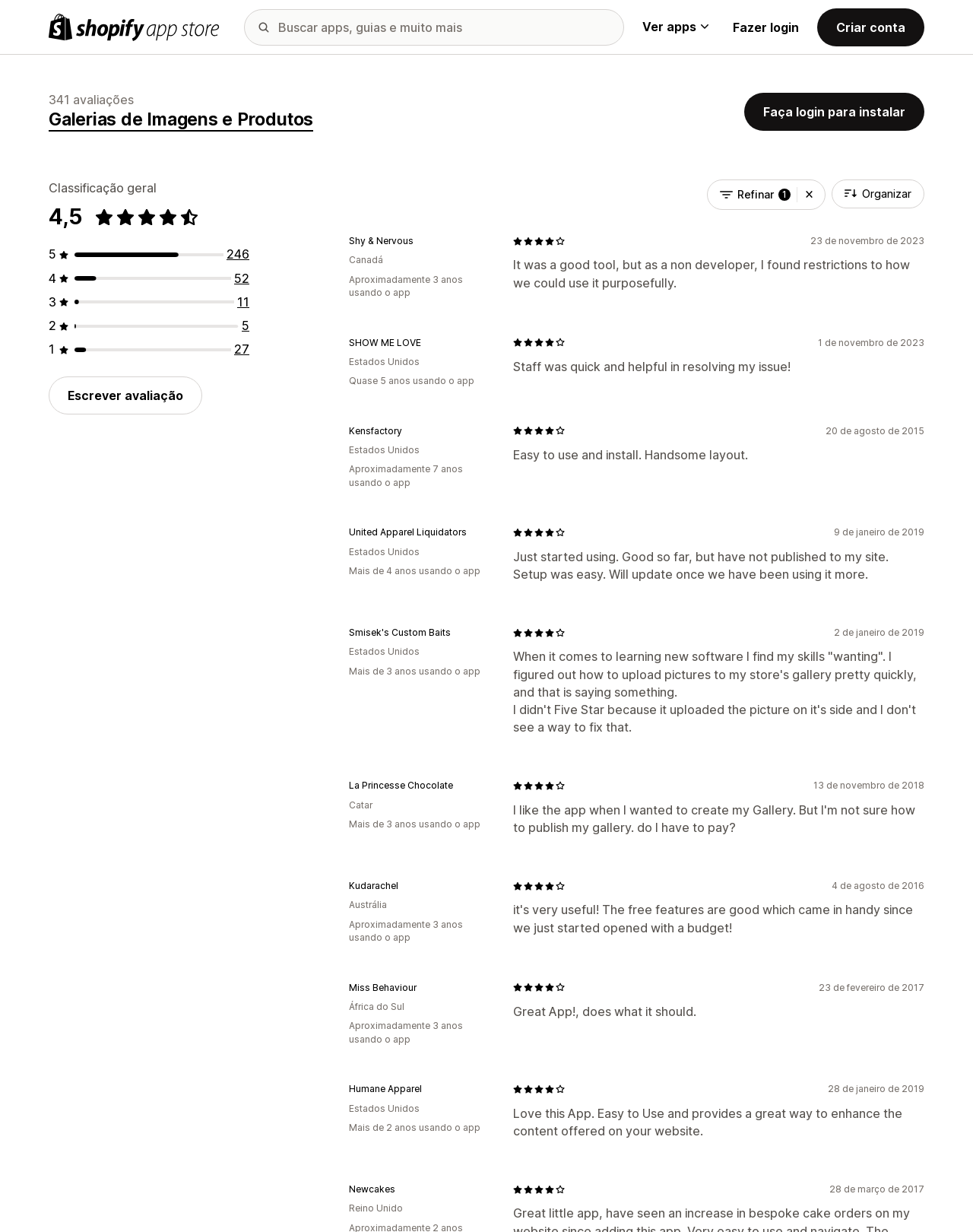Determine the bounding box coordinates for the clickable element required to fulfill the instruction: "View the product description". Provide the coordinates as four float numbers between 0 and 1, i.e., [left, top, right, bottom].

None